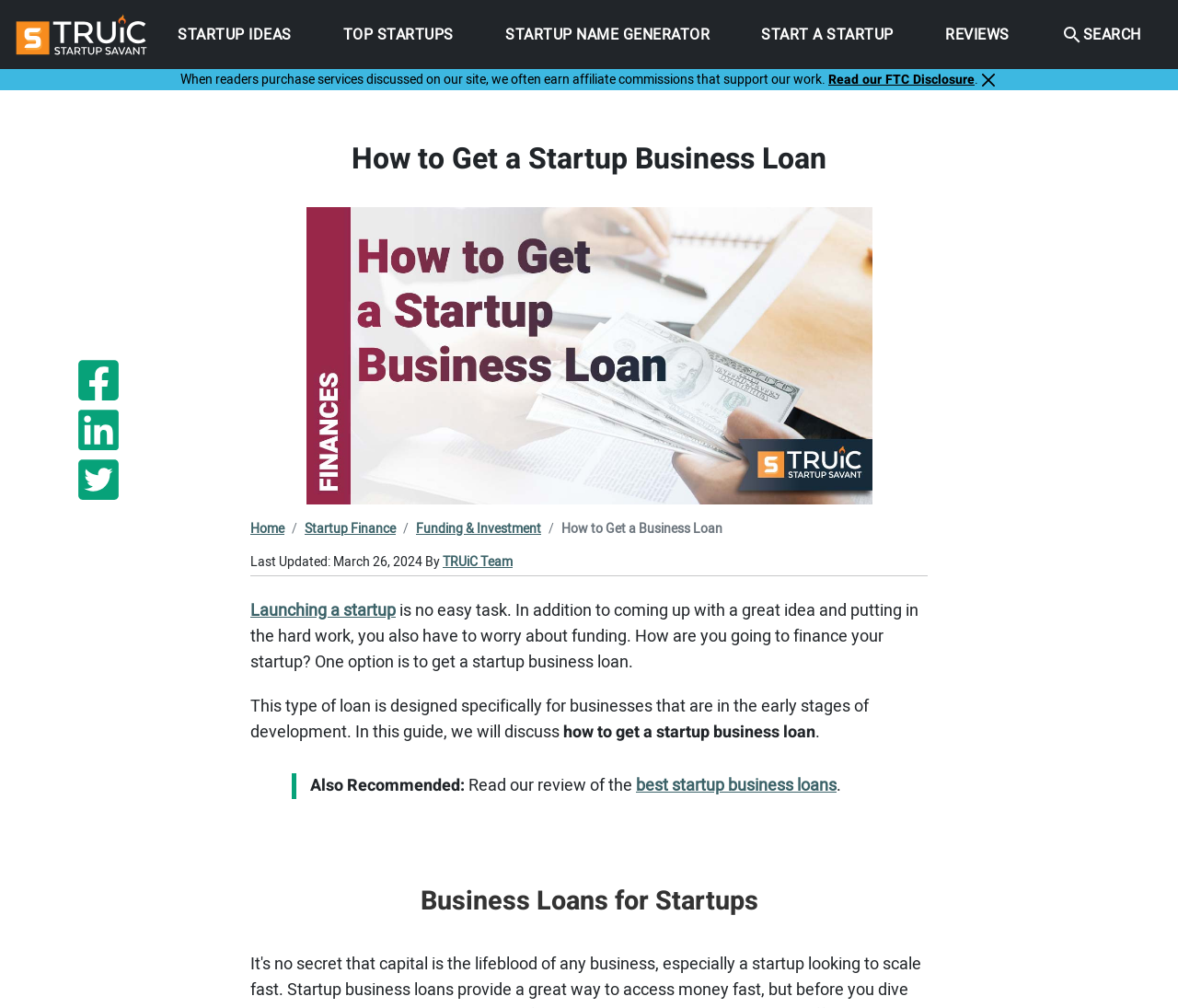Could you highlight the region that needs to be clicked to execute the instruction: "Click the 'best startup business loans' link"?

[0.54, 0.767, 0.71, 0.791]